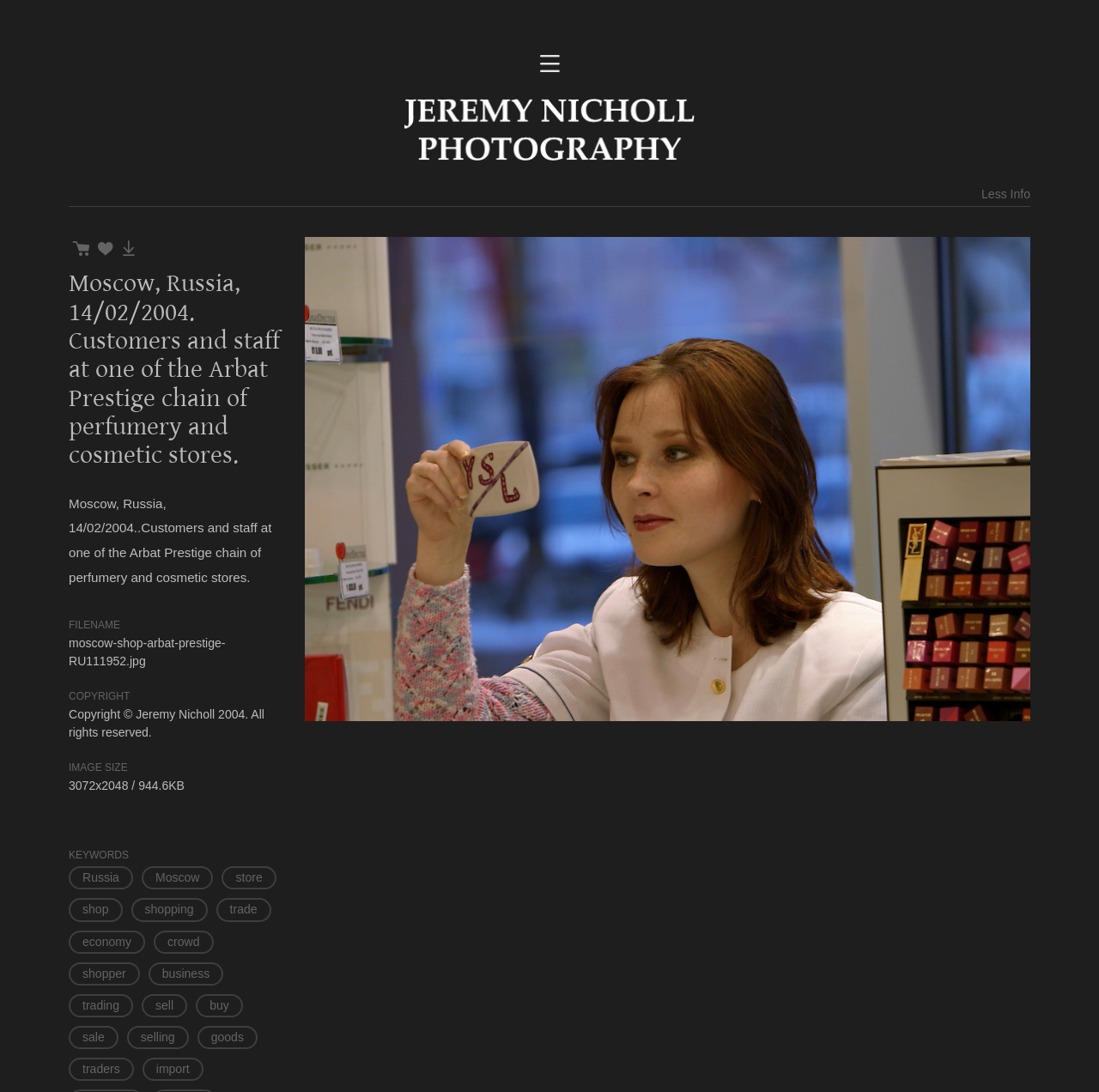Explain in detail what you observe on this webpage.

This webpage appears to be a photography portfolio page, specifically showcasing a photo taken by Jeremy Nicholl in Moscow, Russia on February 14, 2004. The photo depicts customers and staff at one of the Arbat Prestige chain of perfumery and cosmetic stores.

At the top of the page, there is a navigation link "Show Navigation" followed by the photographer's name "Jeremy Nicholl Photography" in a heading element. Below this, there are several links to different sections of the portfolio, including "Portfolio", "About", "Contact", and others.

On the left side of the page, there is a column of links and text, including a heading with the photo's title and description, as well as details about the image such as the file name, copyright information, and image size. There are also several keywords related to the photo, including "Russia", "Moscow", "store", "shop", and others, which are presented as links.

The main content of the page is the photo itself, which takes up most of the page's width. There are also several smaller links and icons below the photo, including "Add to Cart", "Add to Lightbox", and "Download".

Overall, the page is well-organized and easy to navigate, with clear headings and concise text. The photo is prominently displayed, and the surrounding links and text provide useful context and information about the image.